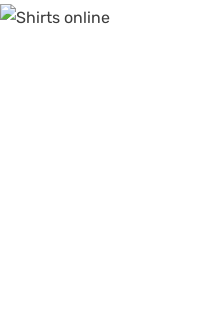Reply to the question with a brief word or phrase: What is encouraged in the article?

Exploring design ideas online